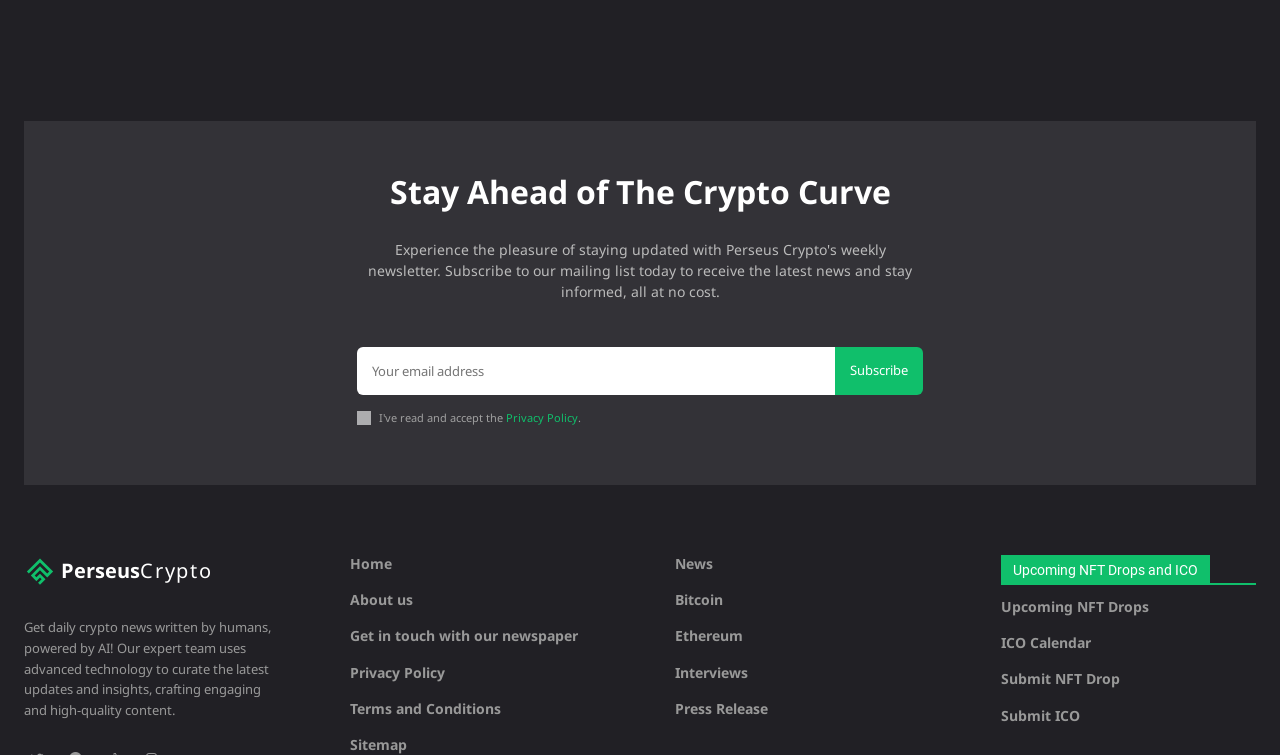Determine the bounding box coordinates of the target area to click to execute the following instruction: "Read the Privacy Policy."

[0.395, 0.543, 0.452, 0.563]